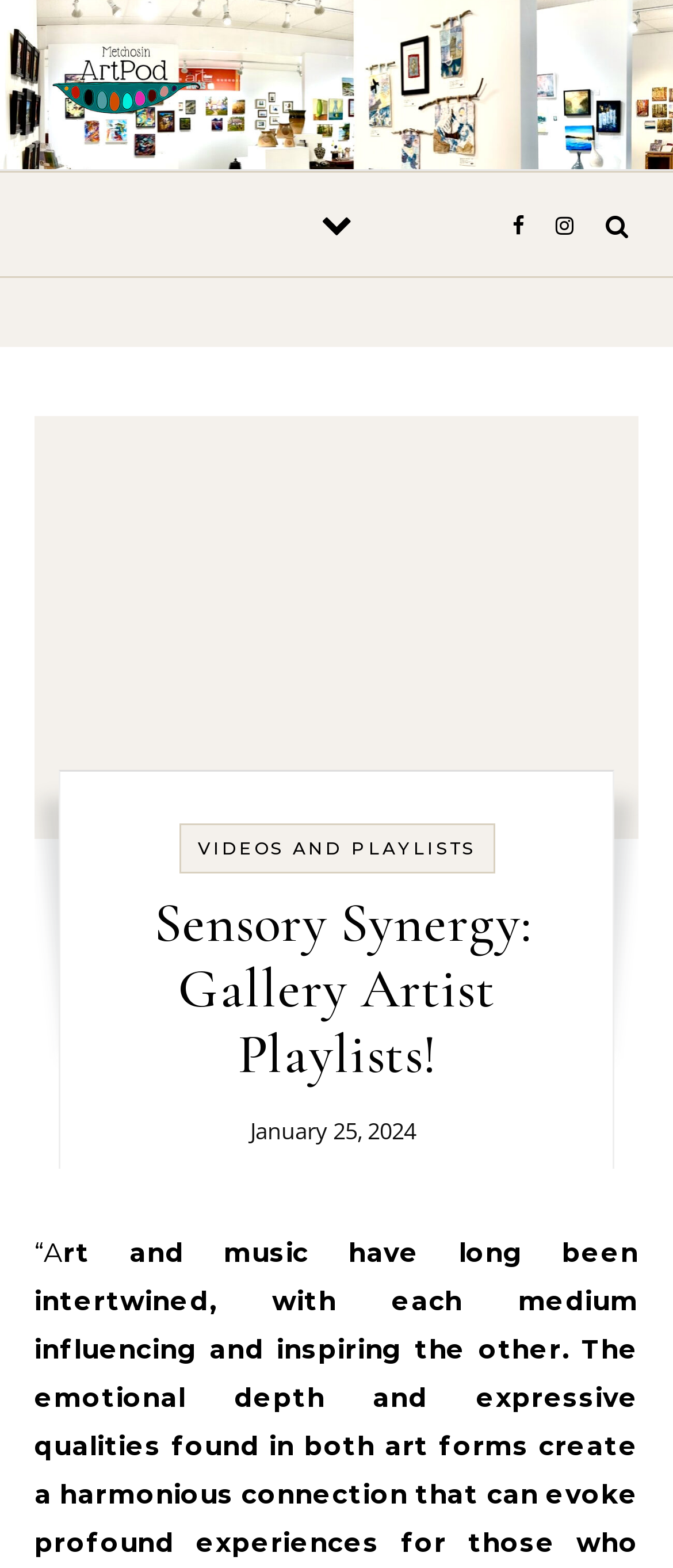Please analyze the image and give a detailed answer to the question:
How many sections are there in the webpage?

I analyzed the webpage structure and found two main sections. The top section contains links and buttons, and the bottom section contains a heading and a static text element.